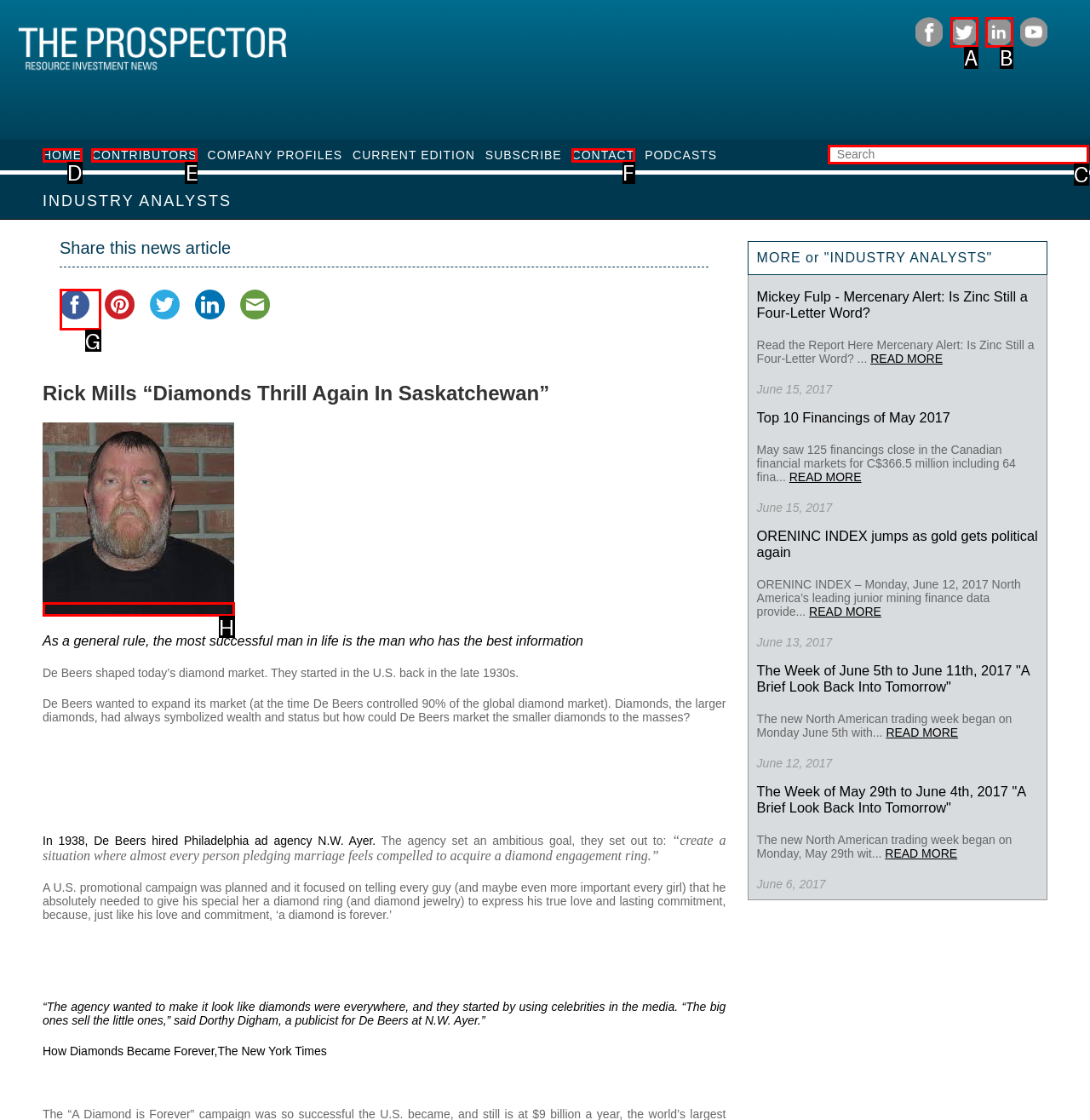Given the description: Facebook, identify the corresponding option. Answer with the letter of the appropriate option directly.

G